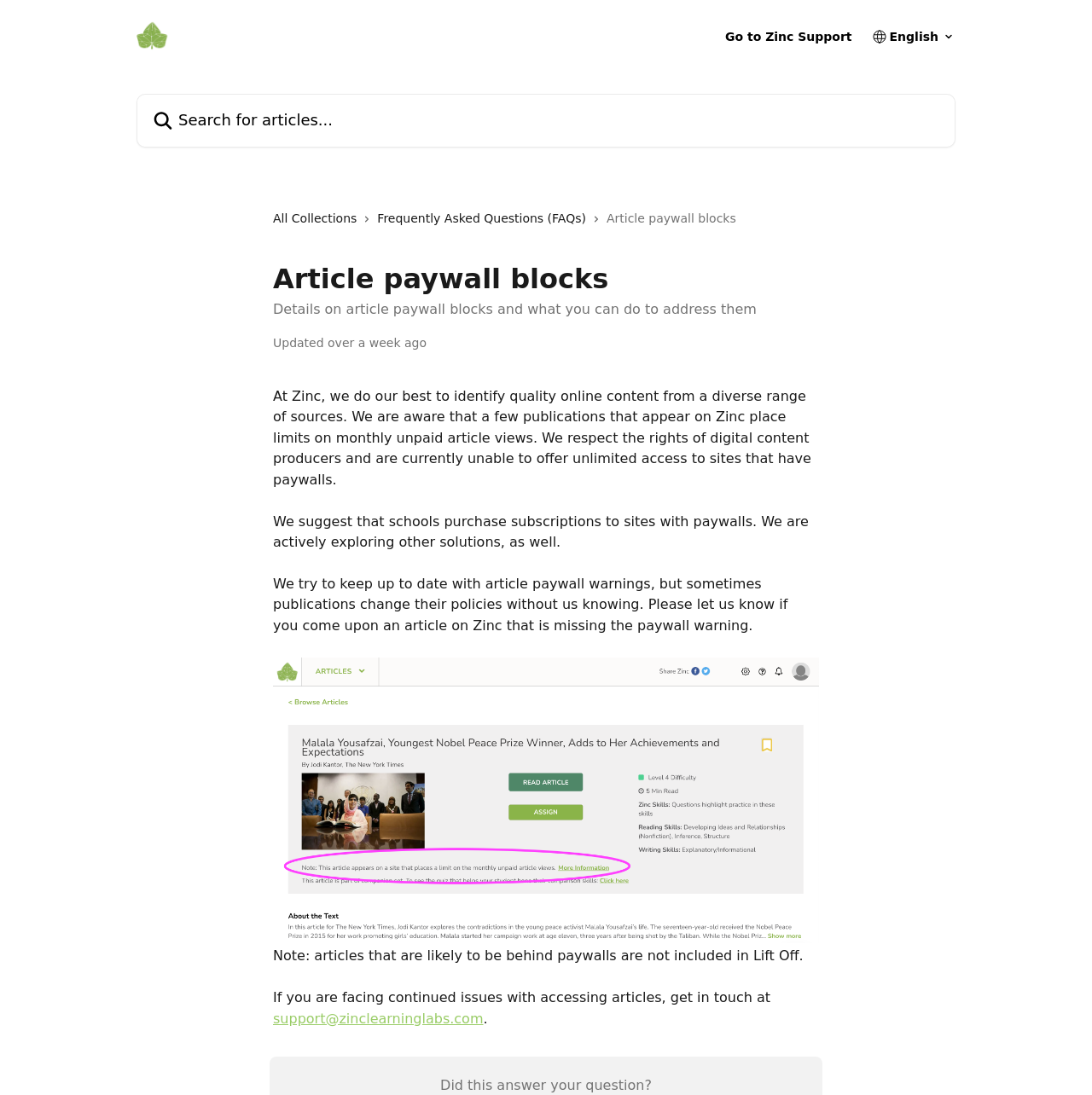What is the purpose of the search box?
Using the information from the image, answer the question thoroughly.

The search box is located in the header section of the webpage, and its purpose is to allow users to search for articles. This is inferred from the placeholder text 'Search for articles...' inside the search box.